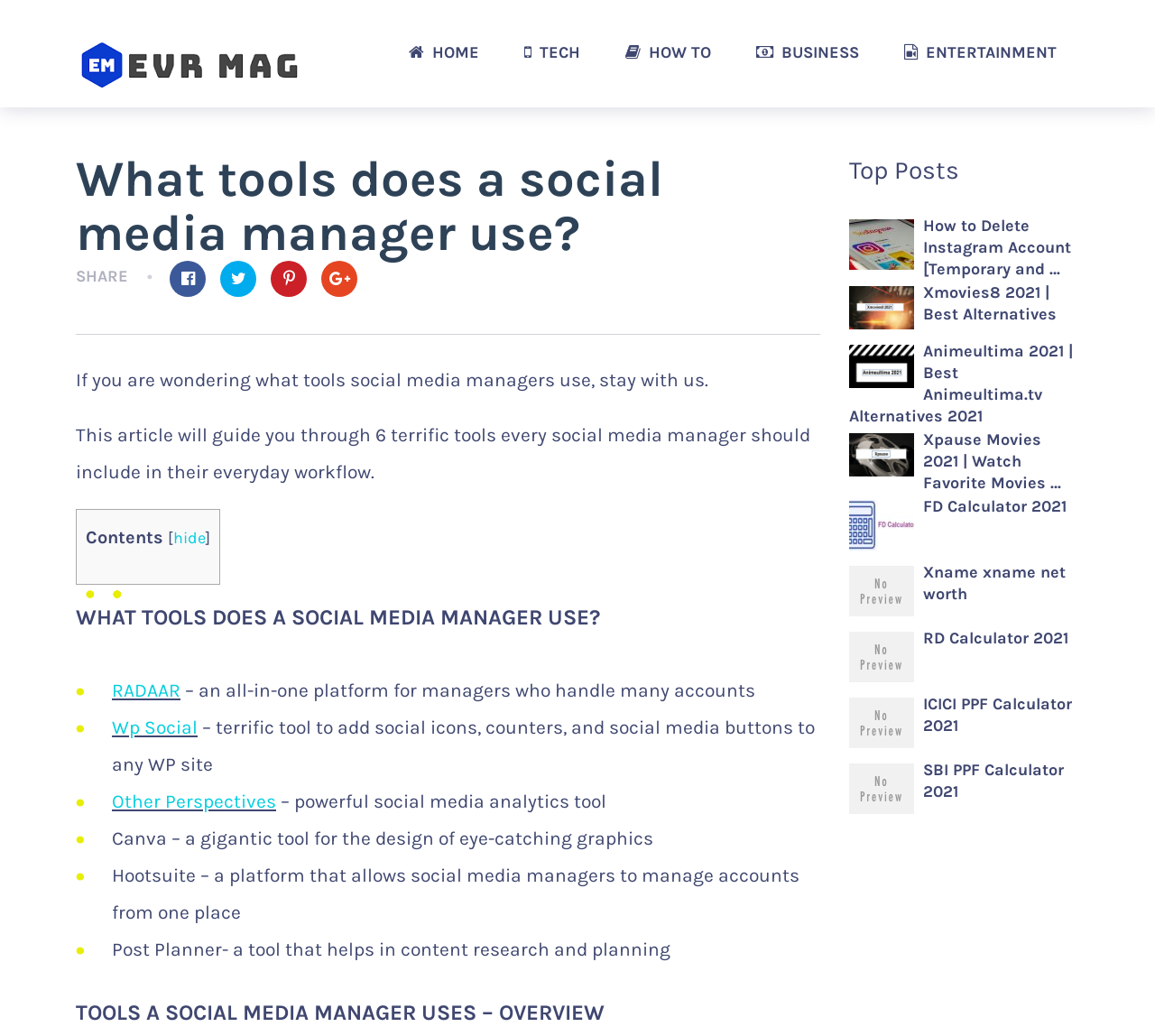Please reply with a single word or brief phrase to the question: 
What is the category of the article 'How to Delete Instagram Account [Temporary and …'?

Top Posts